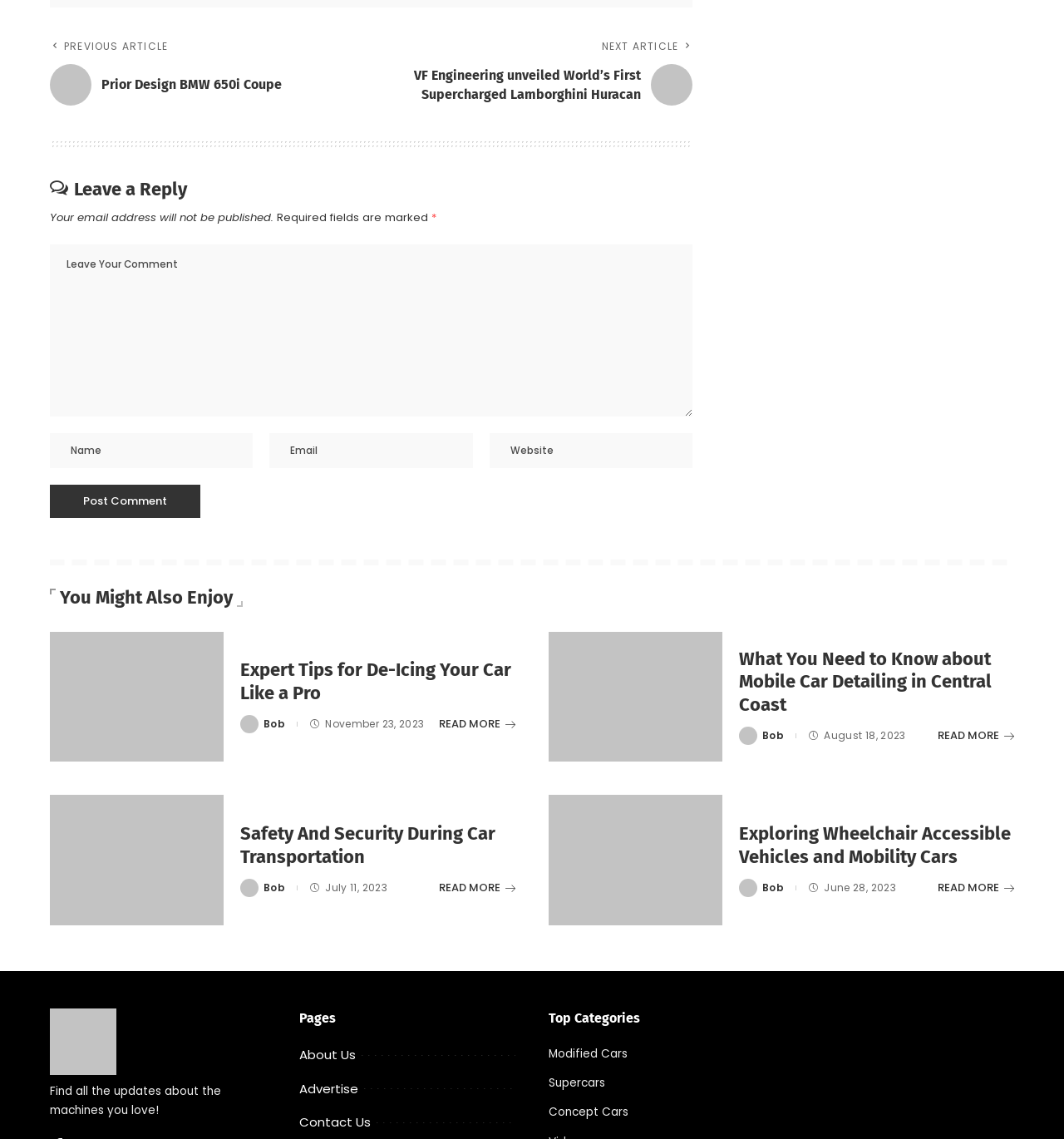Locate the bounding box coordinates of the element that should be clicked to fulfill the instruction: "Read more about Expert Tips for De-Icing Your Car Like a Pro".

[0.047, 0.554, 0.21, 0.669]